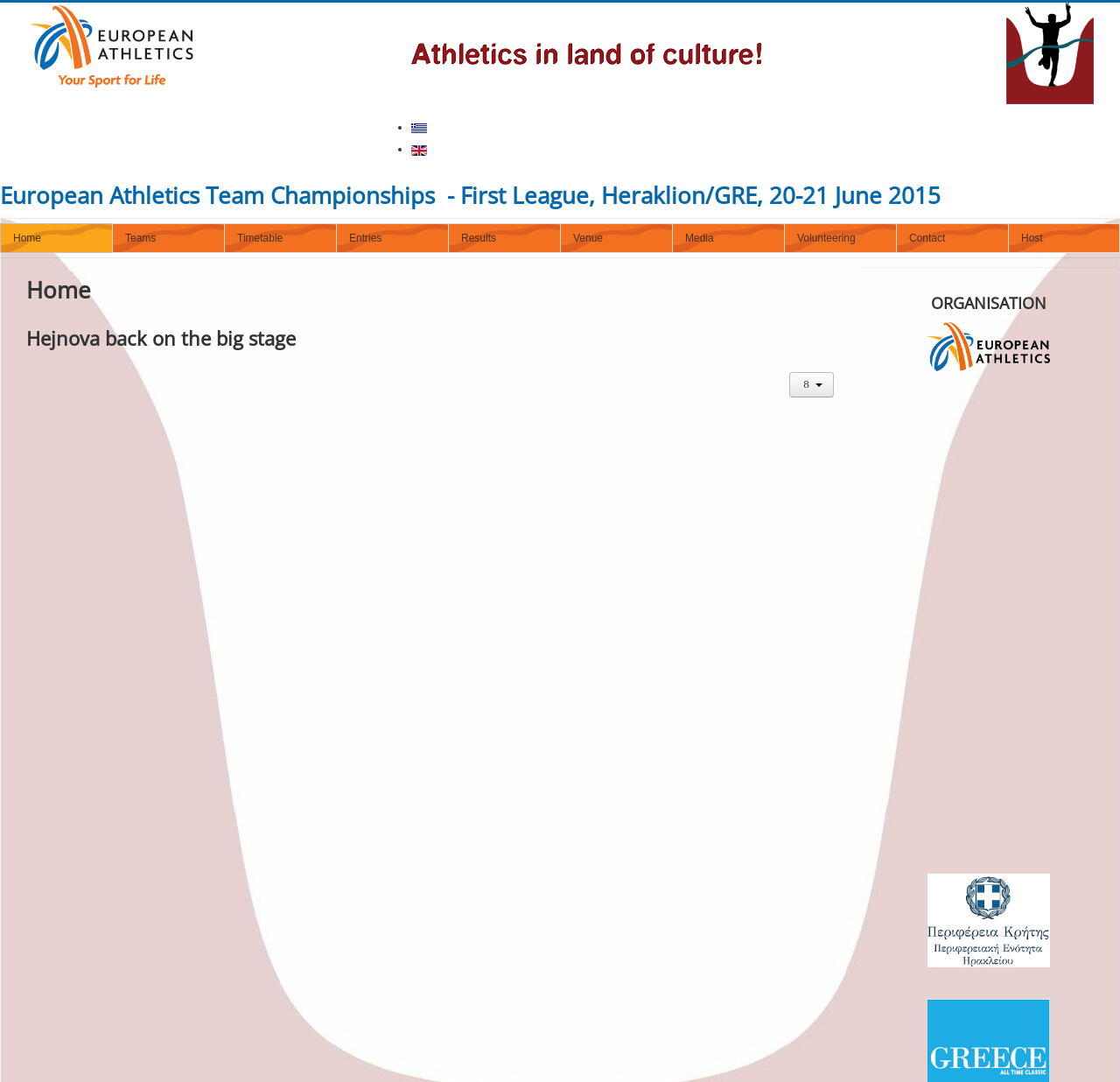What is the date of the event?
Please provide a single word or phrase as your answer based on the screenshot.

20-21 June 2015